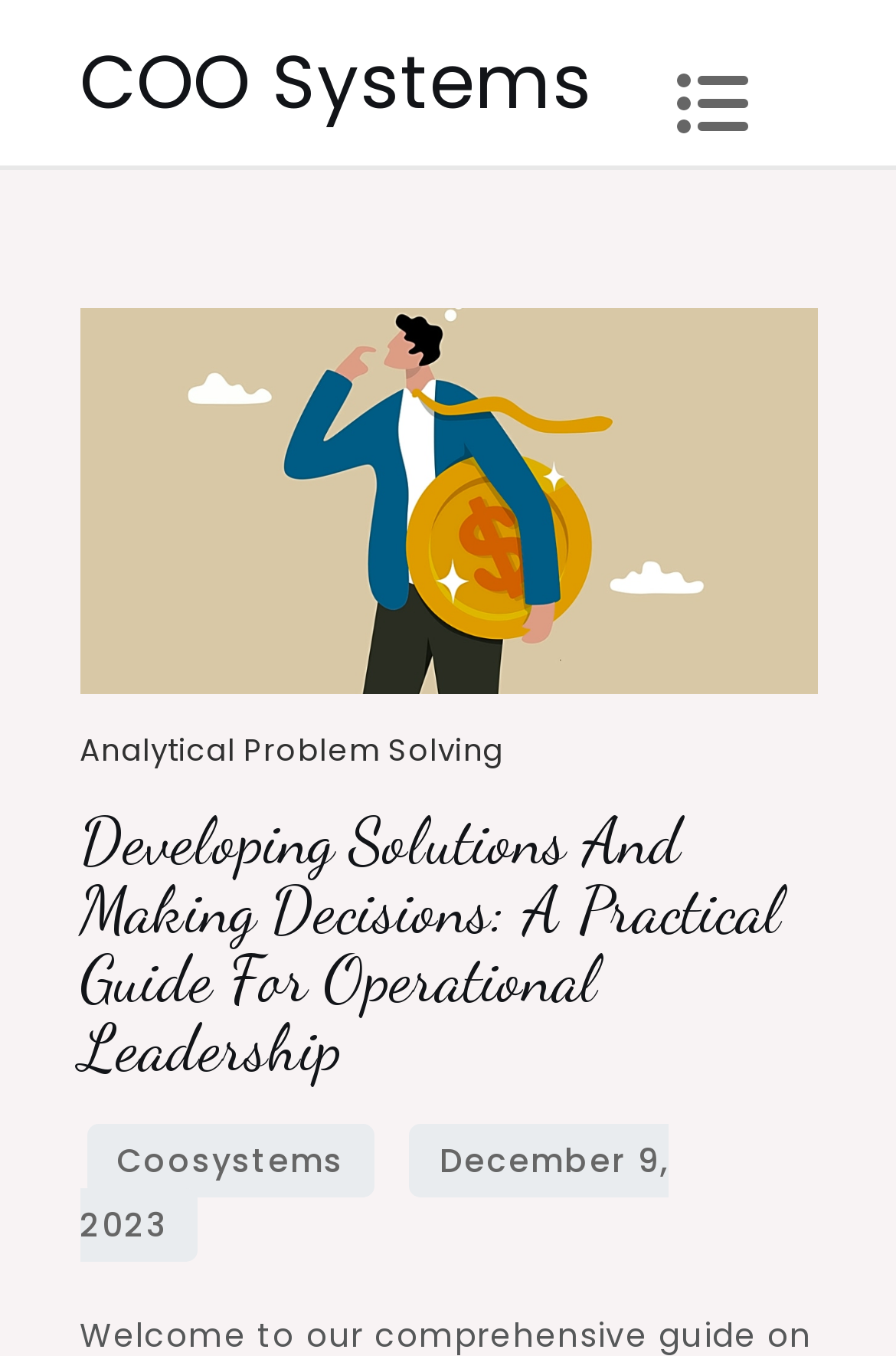How many links are present in the footer section?
Refer to the screenshot and respond with a concise word or phrase.

1